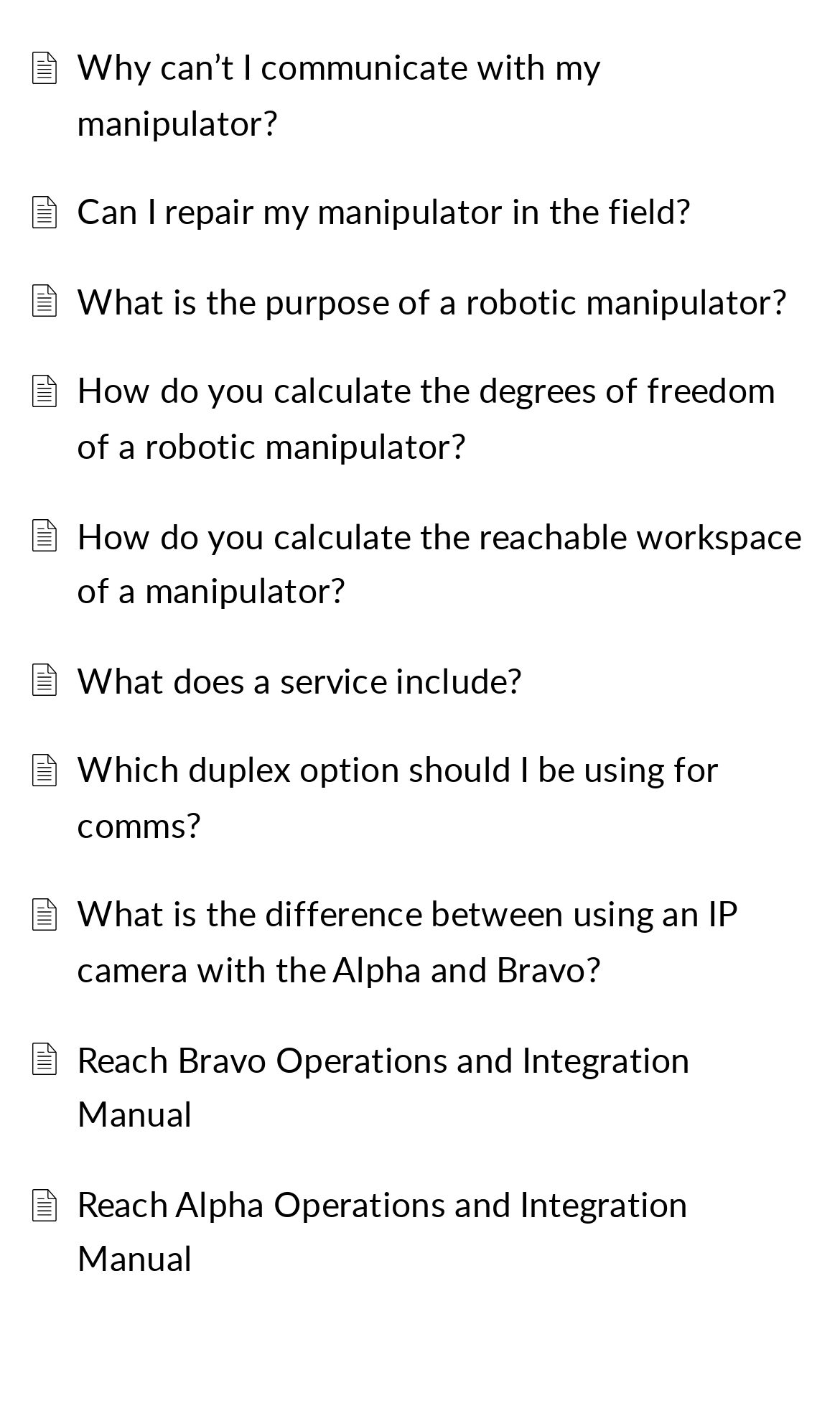Find the bounding box coordinates for the area that must be clicked to perform this action: "Check 'How do you calculate the reachable workspace of a manipulator?'".

[0.092, 0.363, 0.954, 0.435]